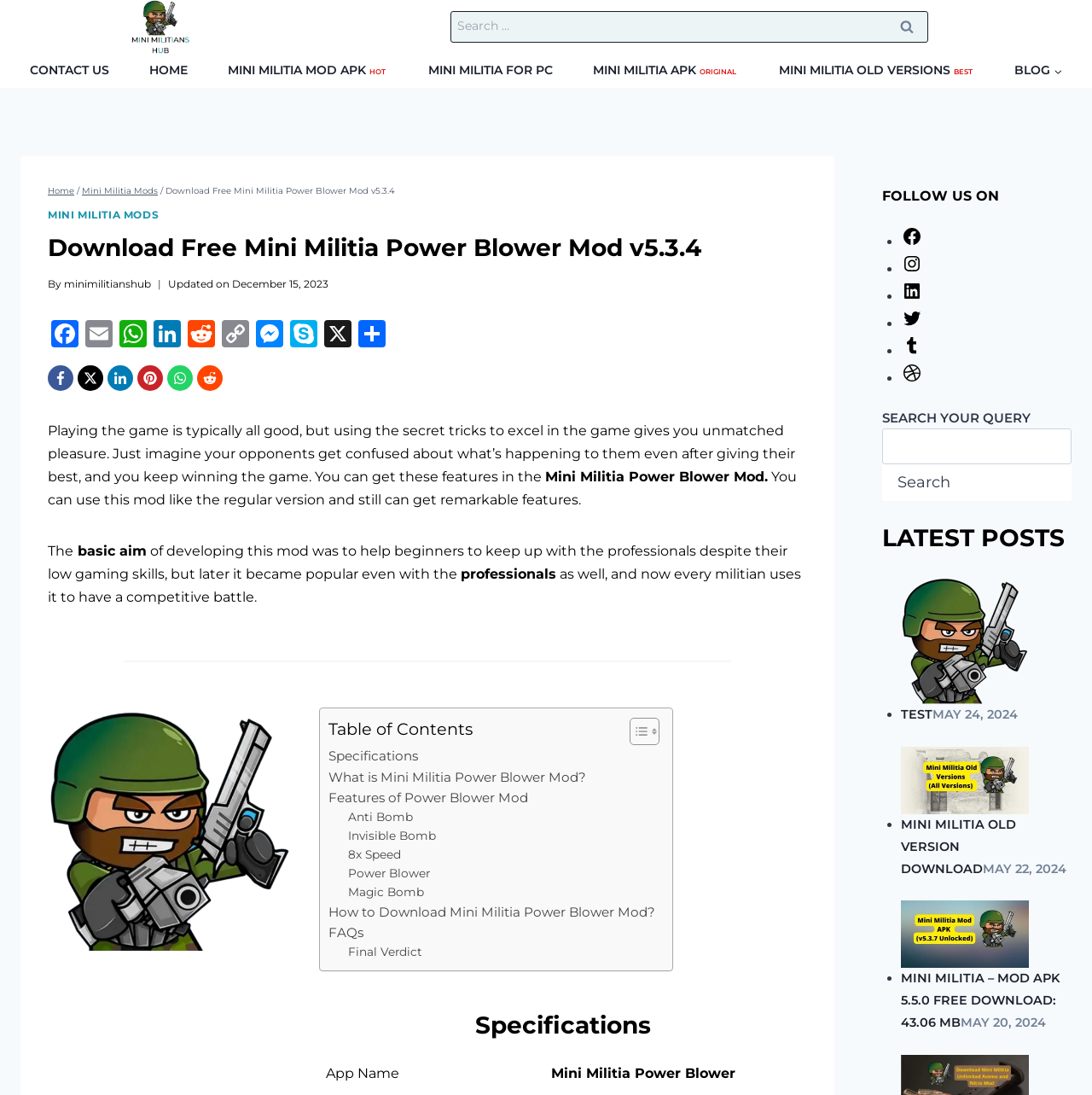What is the app name of the mod?
Please provide a detailed and thorough answer to the question.

The app name of the mod is mentioned in the 'Specifications' section, where it is listed as 'App Name' with the value 'Mini Militia Power Blower'